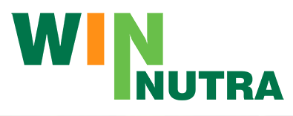Answer the following inquiry with a single word or phrase:
What does the deeper green color suggest?

Focus on natural products and health